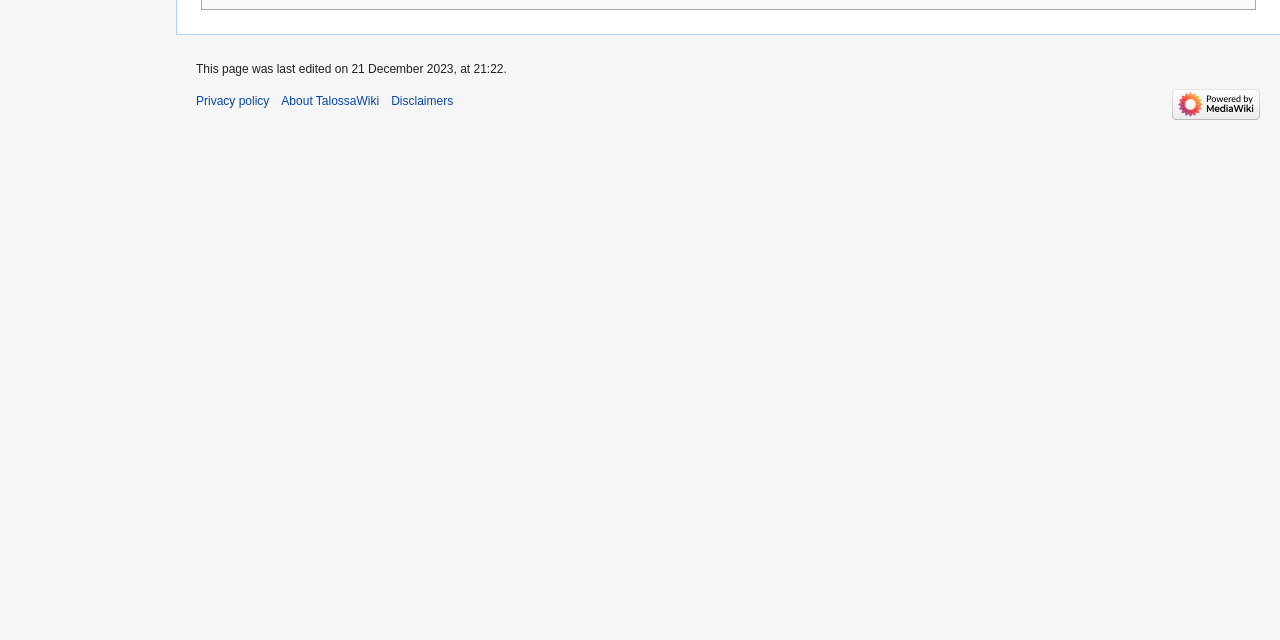Show the bounding box coordinates for the HTML element described as: "Disclaimers".

[0.306, 0.148, 0.354, 0.169]